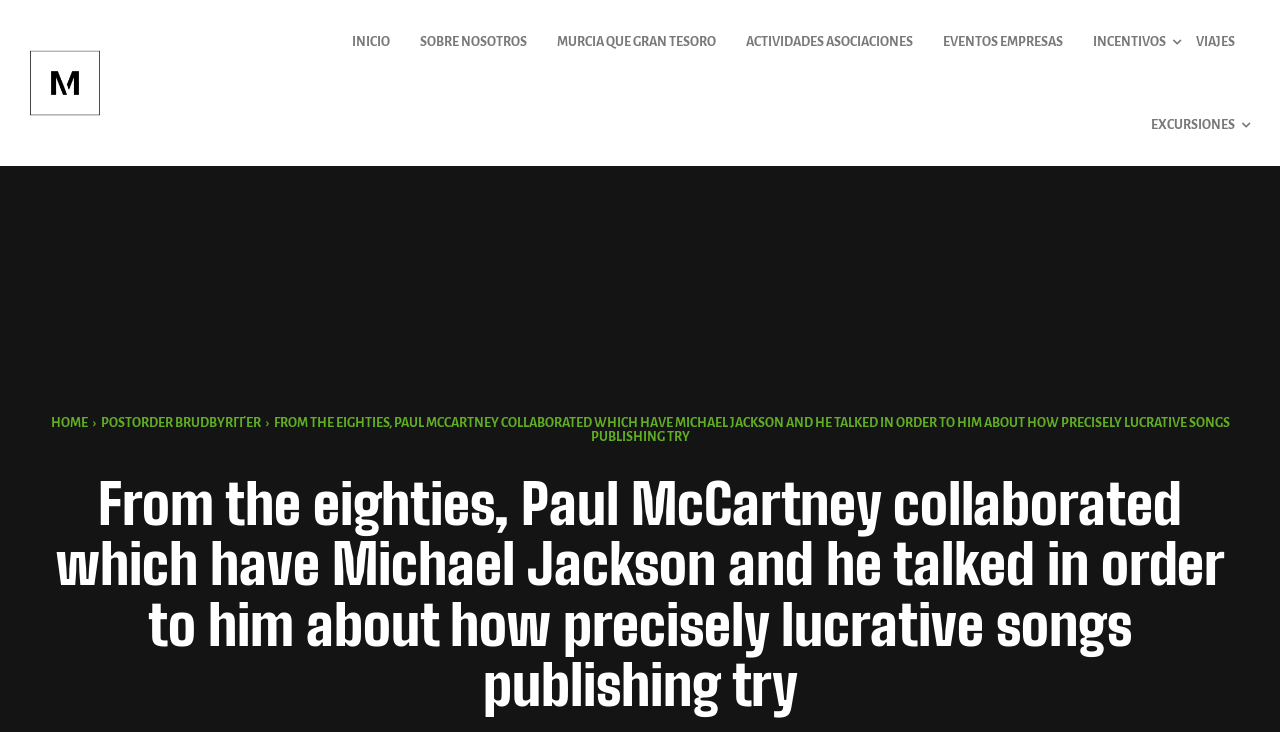Identify the bounding box coordinates for the element that needs to be clicked to fulfill this instruction: "view sobre nosotros". Provide the coordinates in the format of four float numbers between 0 and 1: [left, top, right, bottom].

[0.316, 0.0, 0.423, 0.113]